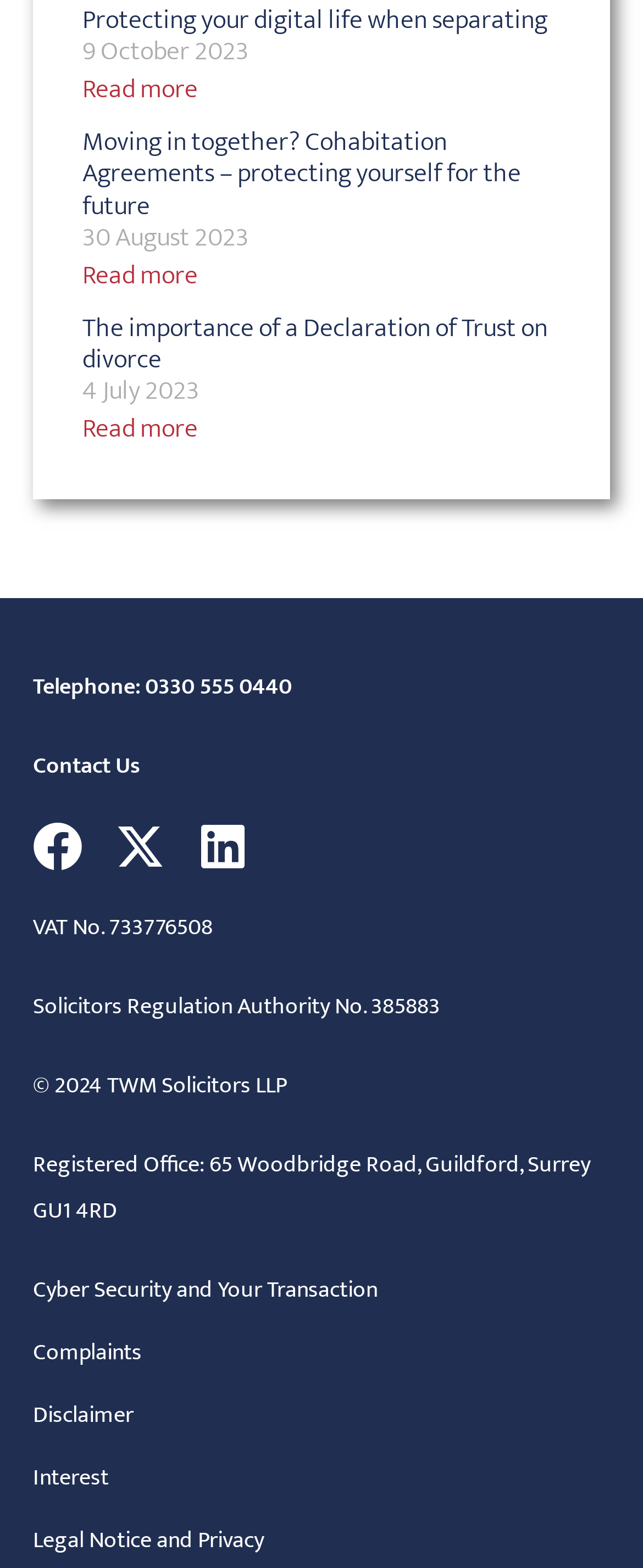Determine the bounding box coordinates of the section to be clicked to follow the instruction: "Learn more about Cyber Security and Your Transaction". The coordinates should be given as four float numbers between 0 and 1, formatted as [left, top, right, bottom].

[0.051, 0.808, 0.949, 0.837]